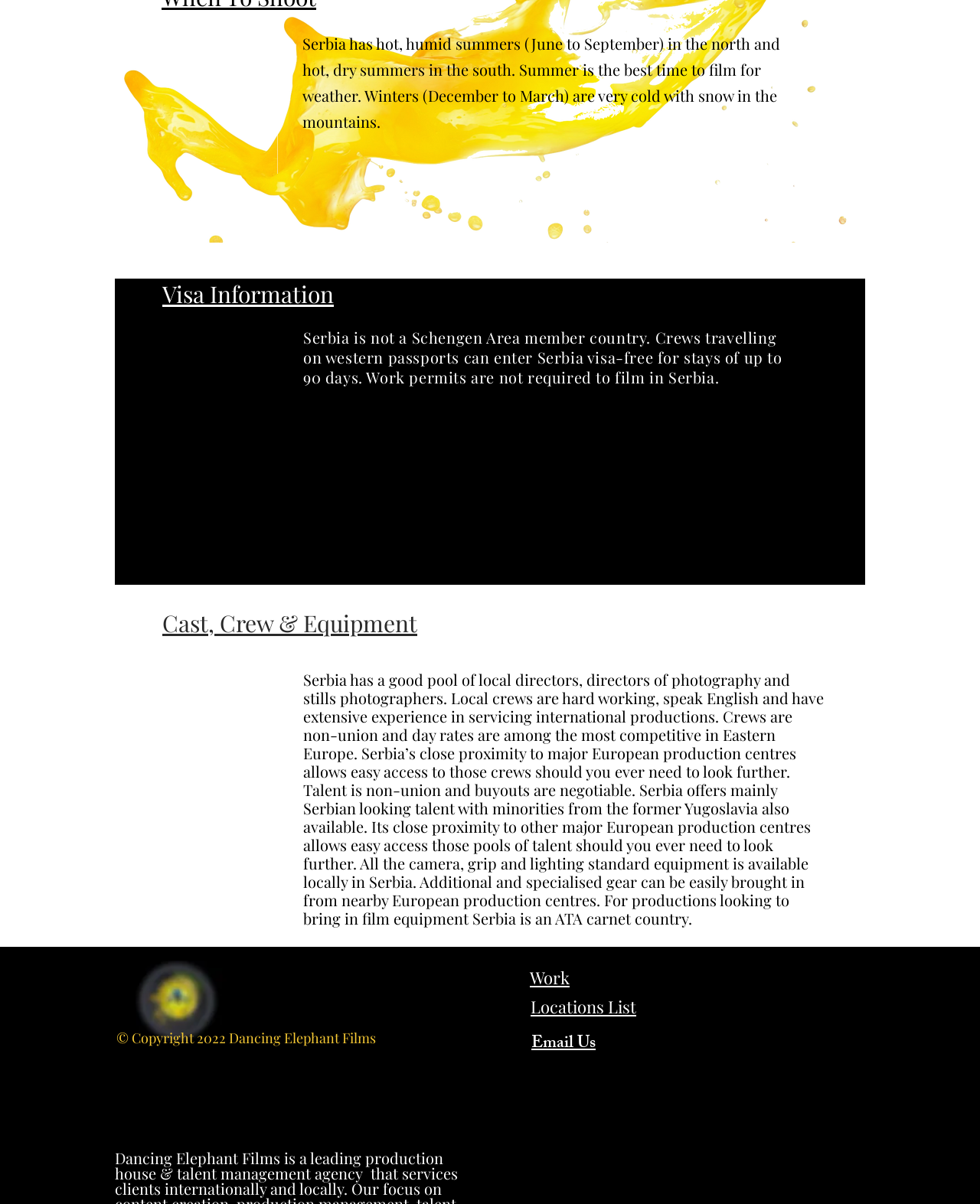Locate the UI element that matches the description aria-label="Linkedin" in the webpage screenshot. Return the bounding box coordinates in the format (top-left x, top-left y, bottom-right x, bottom-right y), with values ranging from 0 to 1.

[0.788, 0.947, 0.812, 0.966]